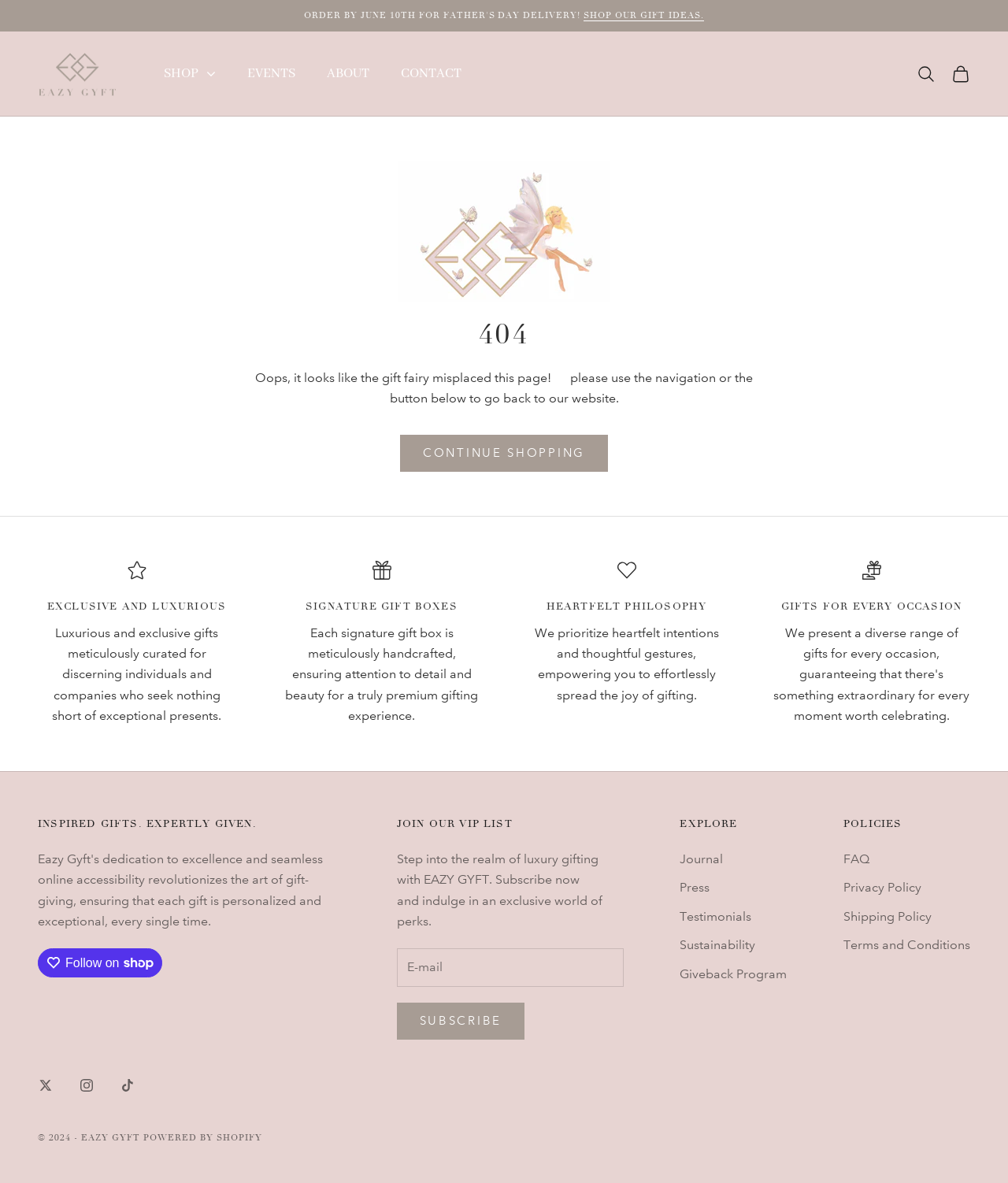Detail the various sections and features present on the webpage.

This webpage appears to be a 404 error page from the Eazy Gyft website. At the top, there is a prominent link "SHOP OUR GIFT IDEAS" and a smaller link "Eazy Gyft" on the left side. Below these links, there are two navigation menus: a primary navigation menu with links to "SHOP", "EVENTS", "ABOUT", and "CONTACT", and a secondary navigation menu with links to "Open search" and "Open cart".

The main content of the page is a message apologizing for the 404 error, with a heading "404" and a paragraph of text explaining the error. Below this message, there is a button "CONTINUE SHOPPING" that allows users to return to the website.

On the left side of the page, there are four groups of content, each with a heading and a paragraph of text. These groups appear to be promoting the website's exclusive and luxurious gifts, signature gift boxes, heartfelt philosophy, and gifts for every occasion.

Further down the page, there is a section with a heading "INSPIRED GIFTS. EXPERTLY GIVEN." and a button "Follow on Shop" with two images. Below this section, there is a form to join the website's VIP list, with a text box to enter an email address and a button to subscribe.

On the right side of the page, there are several links to explore the website, including "Journal", "Press", "Testimonials", "Sustainability", and "Giveback Program". There is also a section with links to the website's policies, including "FAQ", "Privacy Policy", "Shipping Policy", and "Terms and Conditions".

At the very bottom of the page, there are links to follow the website on Twitter, Instagram, and TikTok, as well as a copyright notice and a link to the website's Shopify platform.